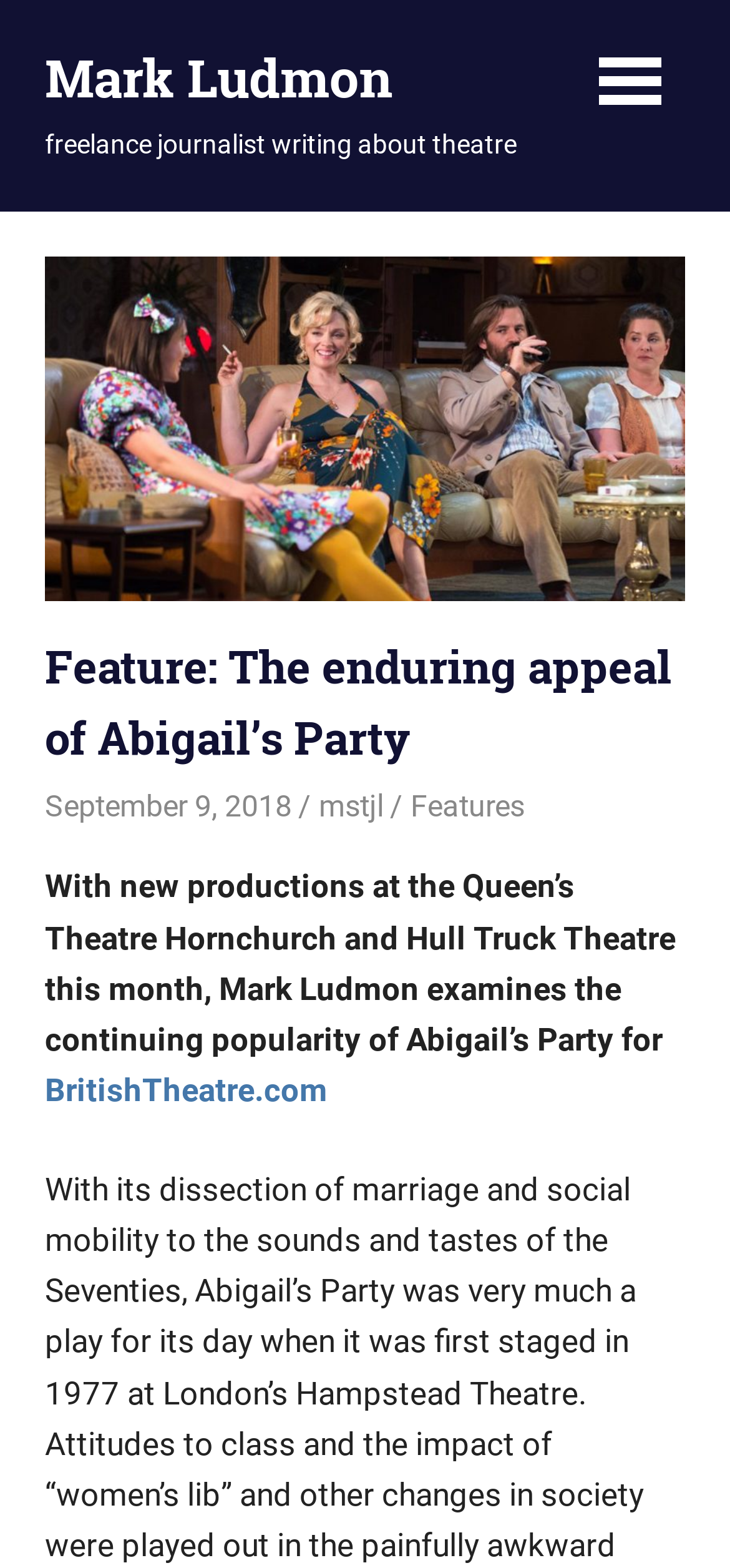Based on the image, give a detailed response to the question: What is the topic of the article?

The topic of the article is Abigail's Party, which is evident from the image 'Abigail's Party' and the heading 'Feature: The enduring appeal of Abigail’s Party'.